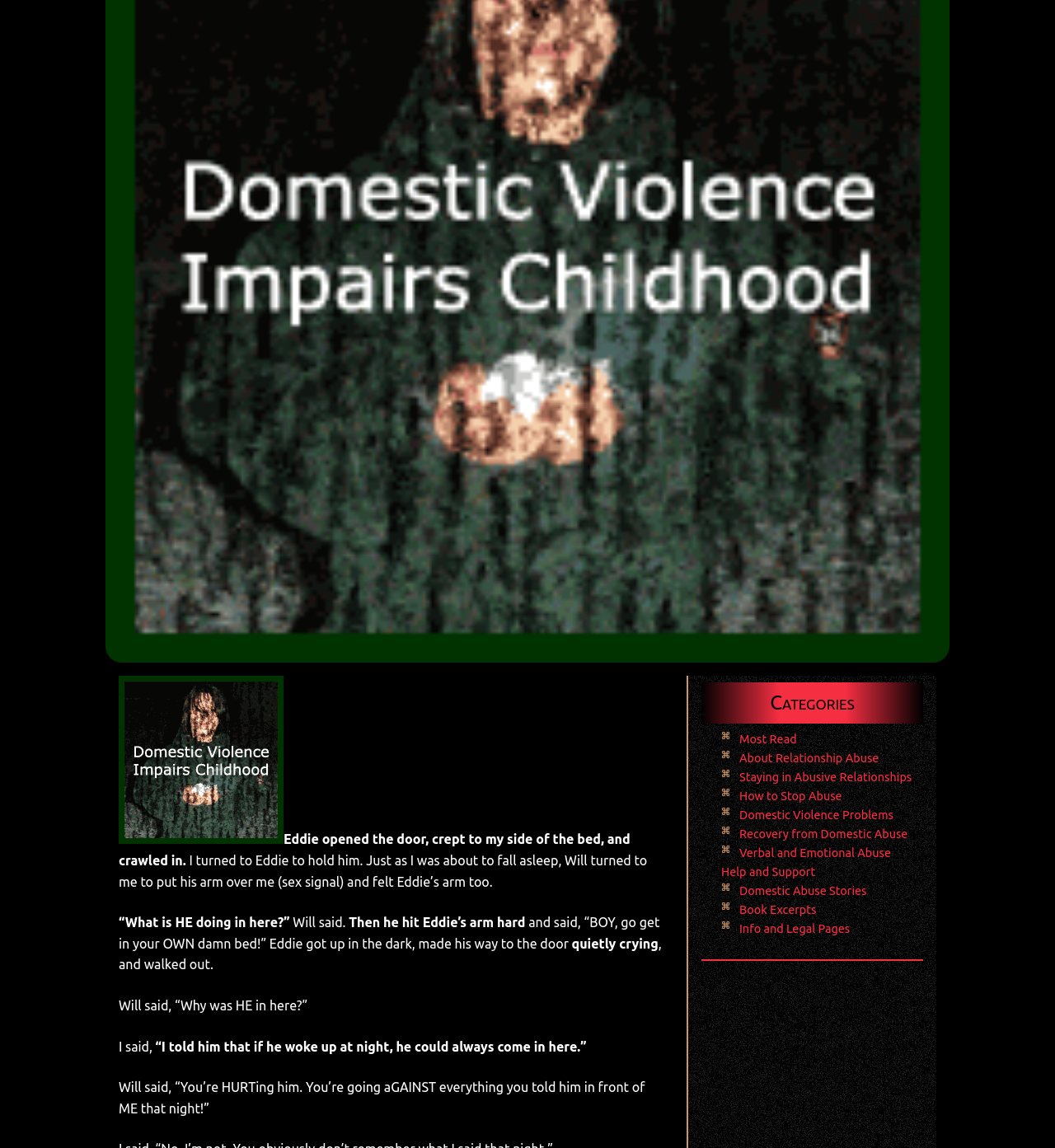Predict the bounding box coordinates of the UI element that matches this description: "Domestic Abuse Stories". The coordinates should be in the format [left, top, right, bottom] with each value between 0 and 1.

[0.701, 0.771, 0.821, 0.782]